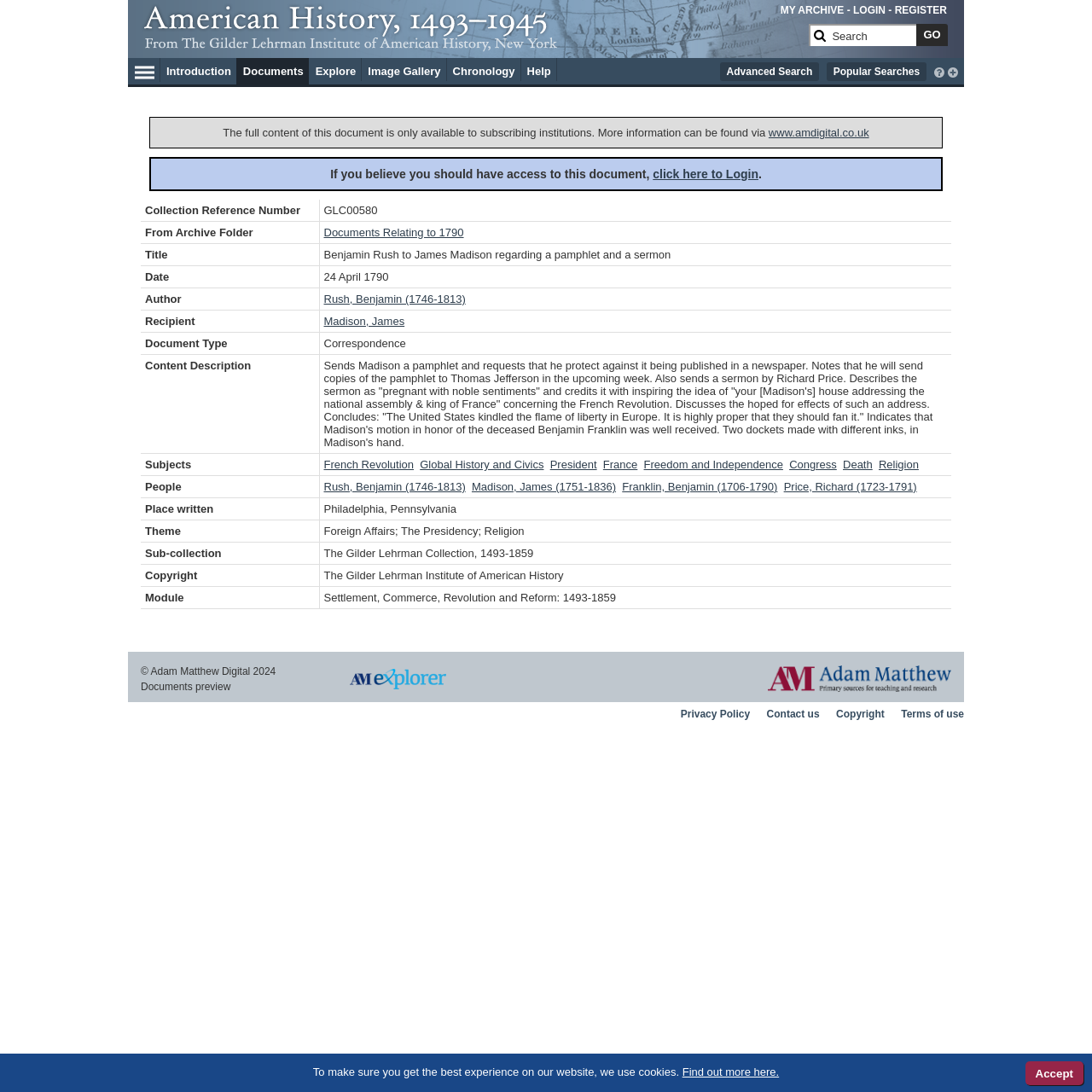What is the bounding box coordinate of the search box?
Based on the image, respond with a single word or phrase.

[0.741, 0.022, 0.839, 0.042]